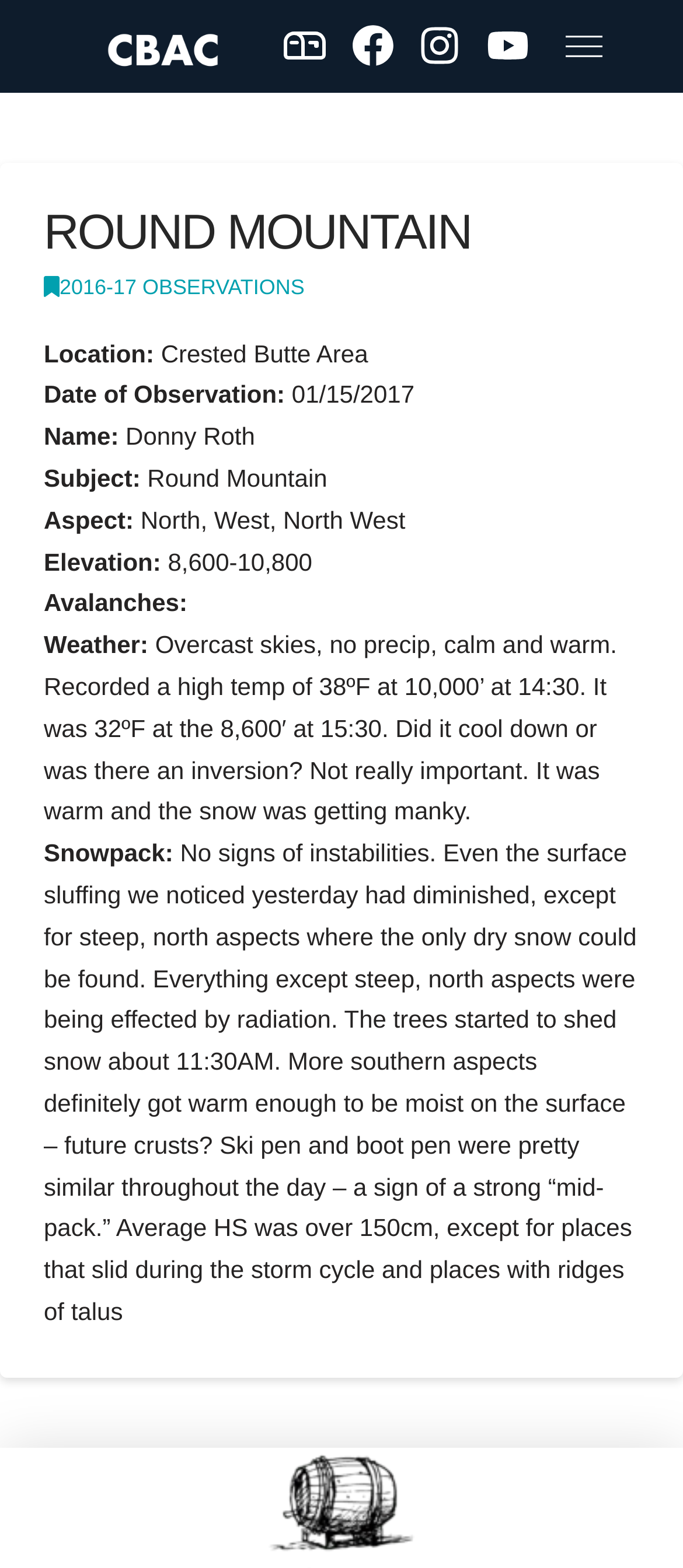Find the bounding box of the element with the following description: "info@online-broadcast.com". The coordinates must be four float numbers between 0 and 1, formatted as [left, top, right, bottom].

None